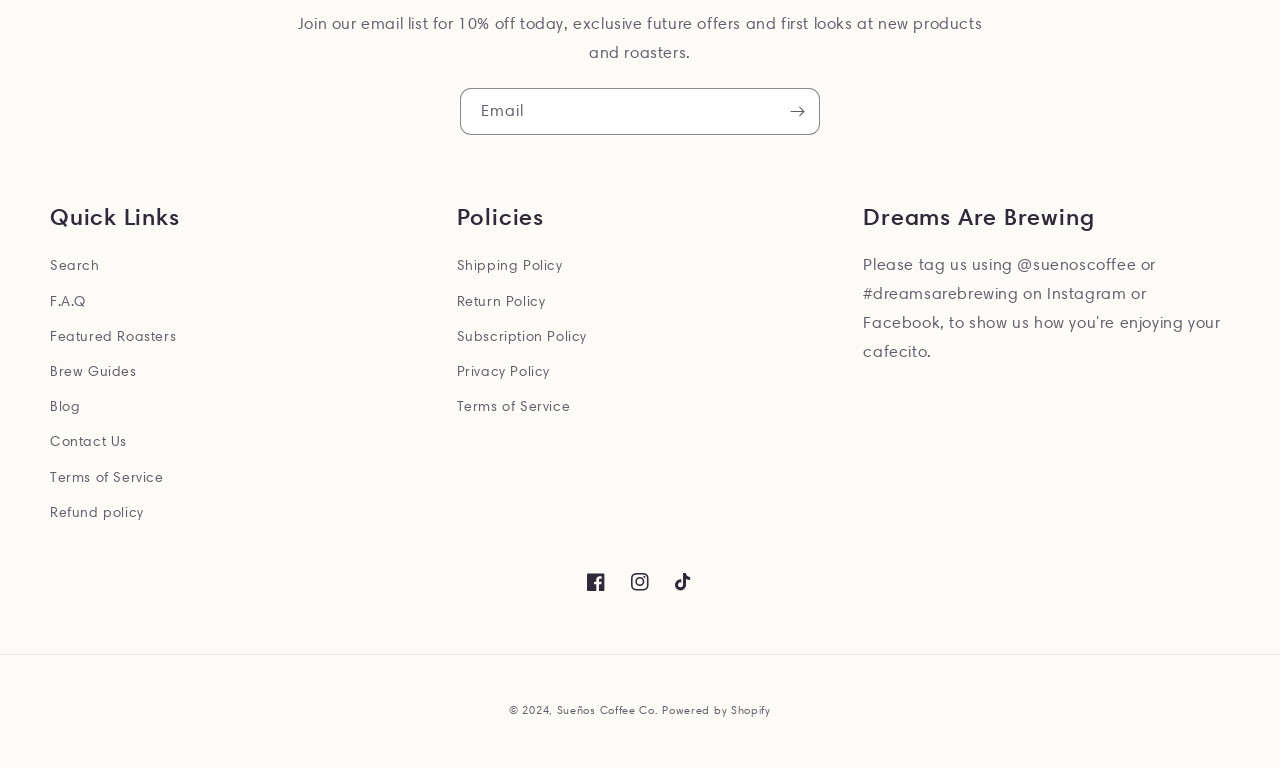Find the bounding box of the web element that fits this description: "parent_node: Email name="contact[email]" placeholder="Email"".

[0.36, 0.115, 0.64, 0.174]